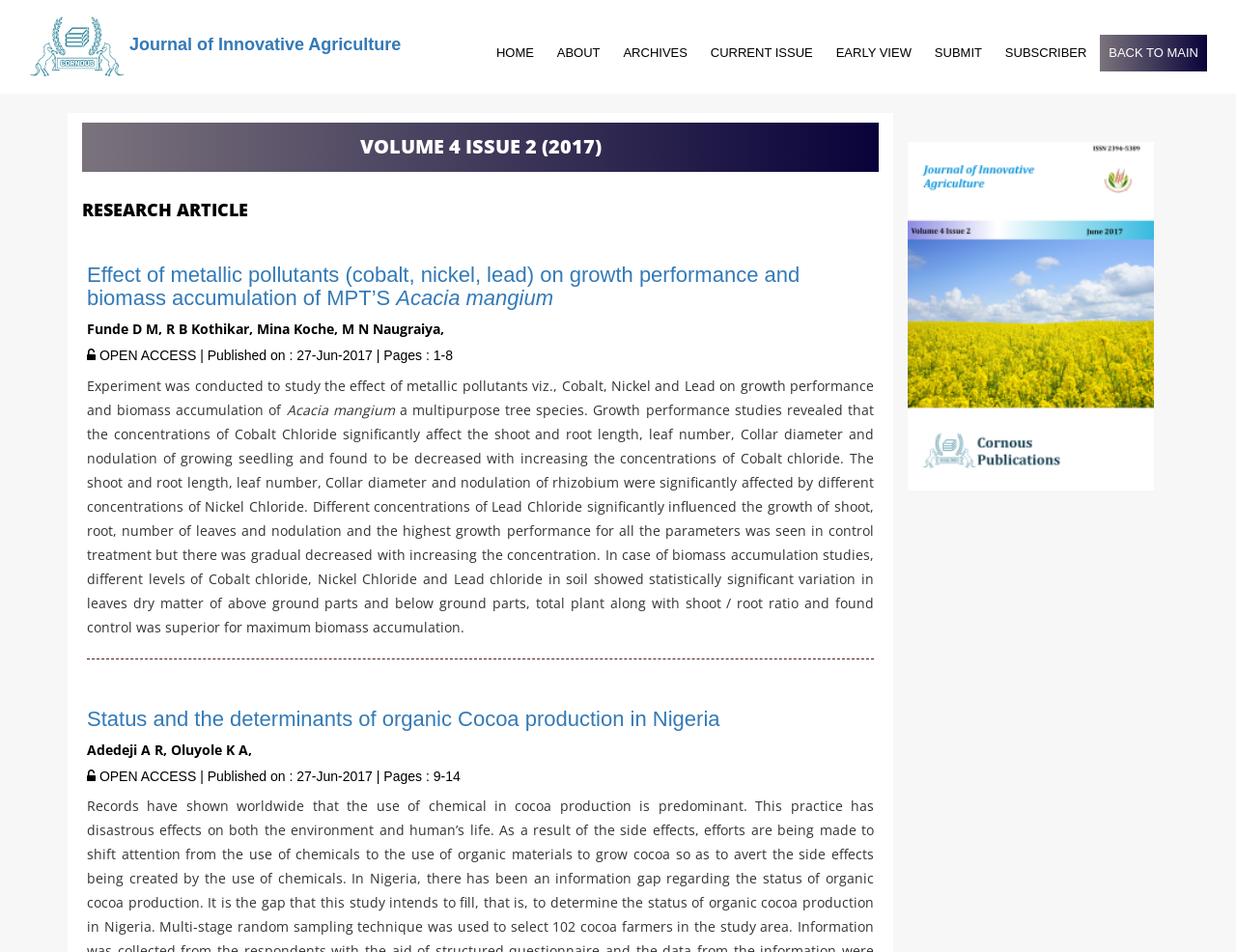Please mark the clickable region by giving the bounding box coordinates needed to complete this instruction: "view current issue".

[0.567, 0.0, 0.665, 0.076]